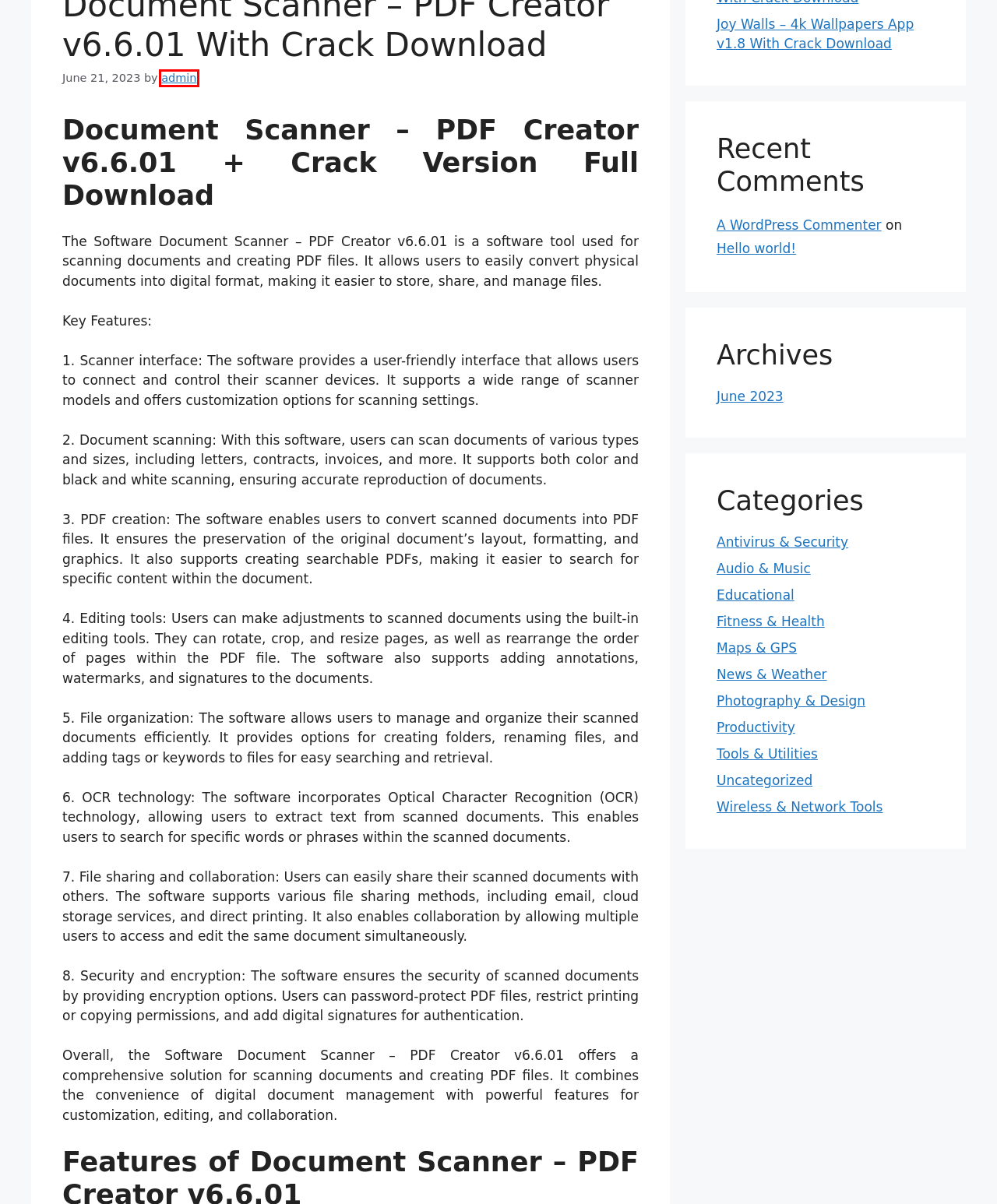You have been given a screenshot of a webpage with a red bounding box around a UI element. Select the most appropriate webpage description for the new webpage that appears after clicking the element within the red bounding box. The choices are:
A. Antivirus & Security Archives - Softwar2Crack
B. Educational Archives - Softwar2Crack
C. Fitness & Health Archives - Softwar2Crack
D. Photography & Design Archives - Softwar2Crack
E. Joy Walls - 4k Wallpapers App v1.8 With Crack Download - Softwar2Crack
F. admin, Author at Softwar2Crack
G. Wireless & Network Tools Archives - Softwar2Crack
H. Audio & Music Archives - Softwar2Crack

F